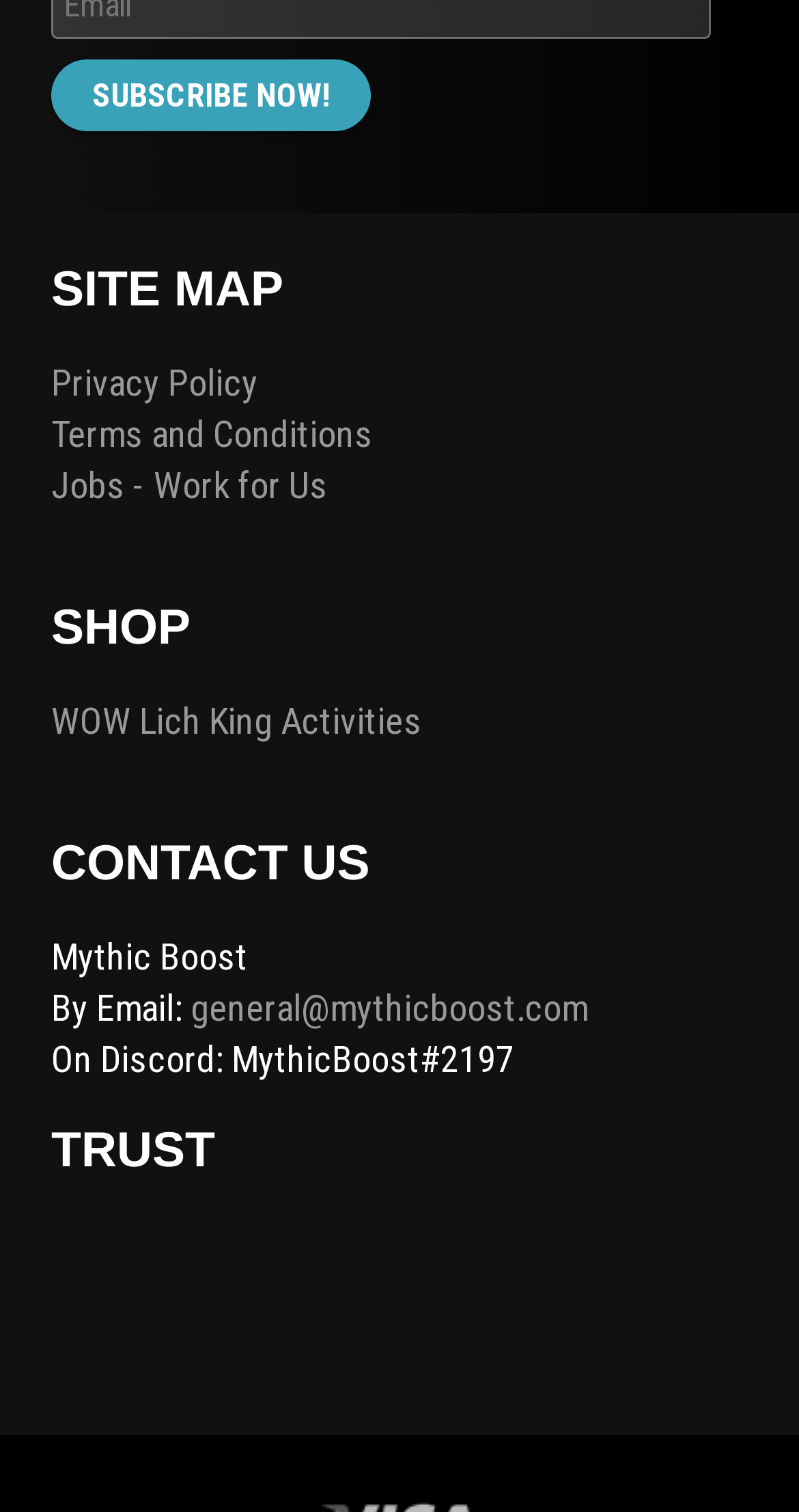Could you determine the bounding box coordinates of the clickable element to complete the instruction: "View the site map"? Provide the coordinates as four float numbers between 0 and 1, i.e., [left, top, right, bottom].

[0.064, 0.175, 0.577, 0.209]